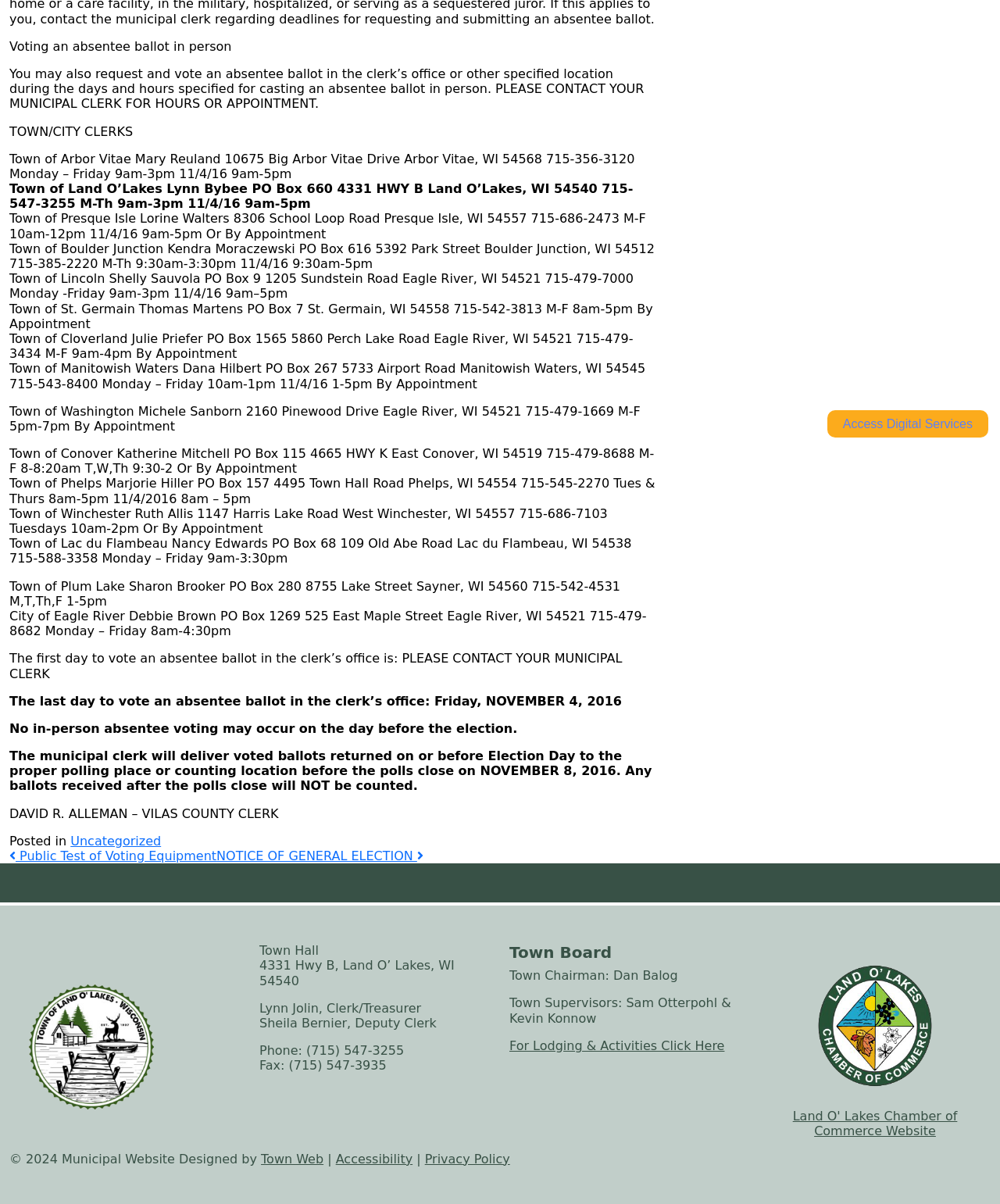Ascertain the bounding box coordinates for the UI element detailed here: "Uncategorized". The coordinates should be provided as [left, top, right, bottom] with each value being a float between 0 and 1.

[0.07, 0.692, 0.161, 0.705]